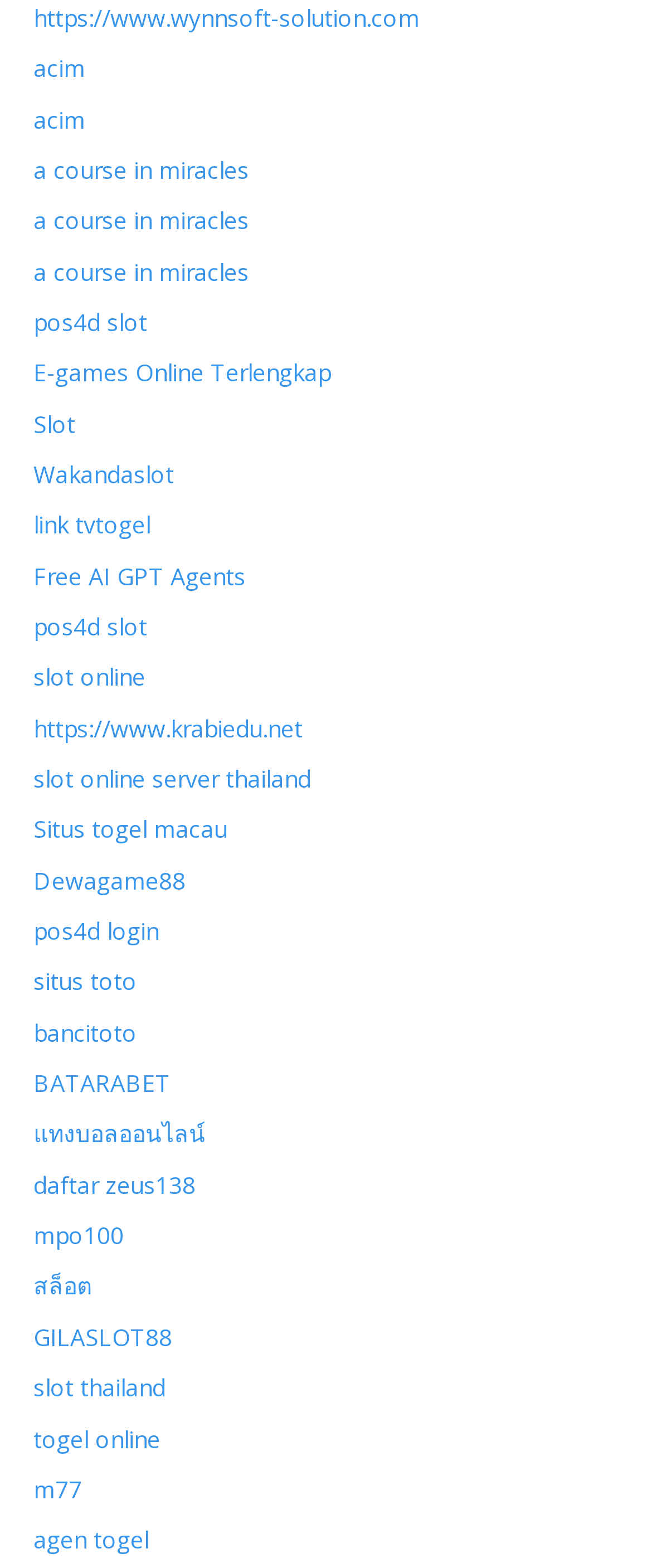Find the bounding box of the UI element described as: "acim". The bounding box coordinates should be given as four float values between 0 and 1, i.e., [left, top, right, bottom].

[0.051, 0.066, 0.131, 0.086]